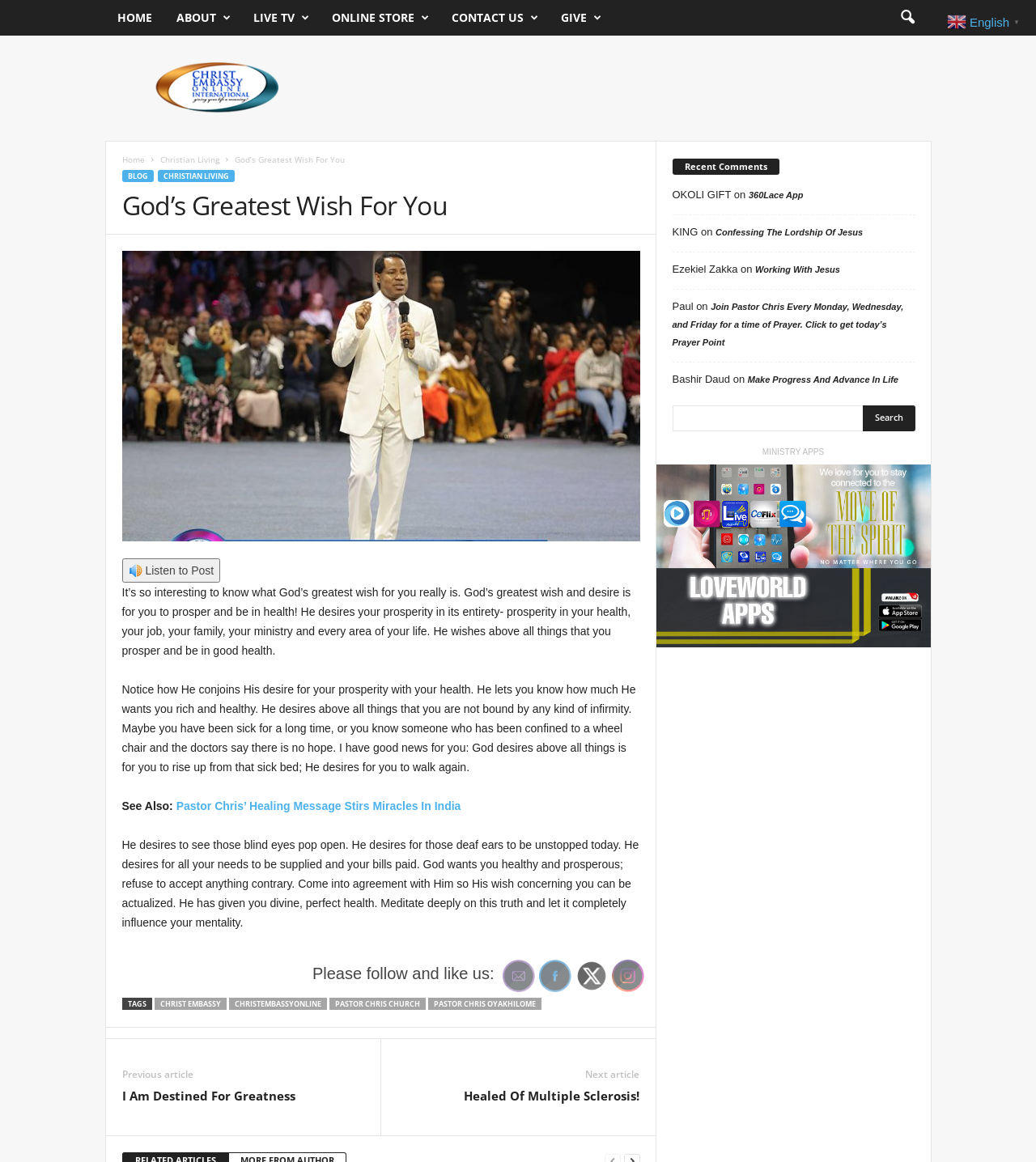What is the category of the article?
Use the image to answer the question with a single word or phrase.

Christian Living